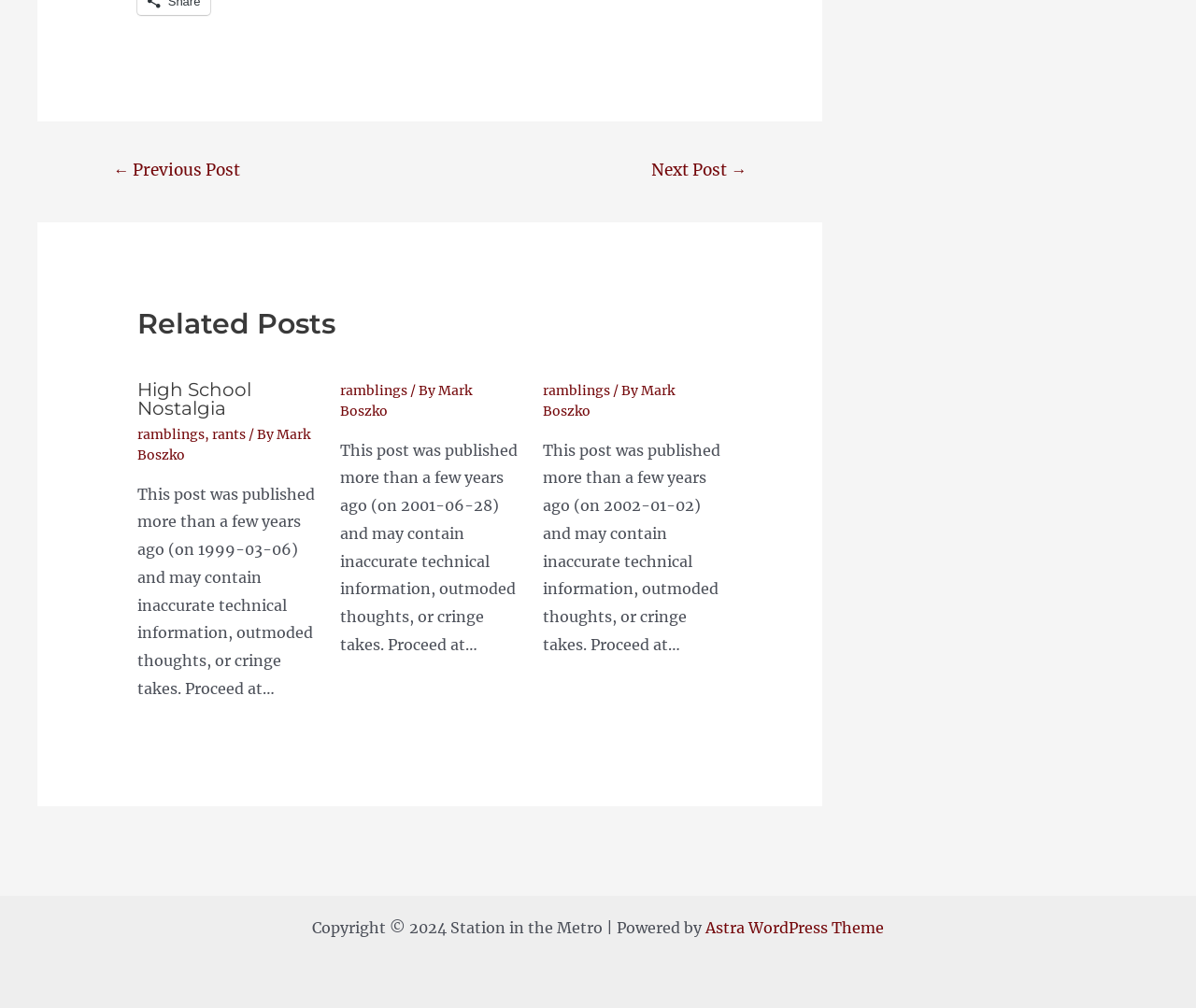Identify the bounding box coordinates for the UI element described by the following text: "← Previous Post". Provide the coordinates as four float numbers between 0 and 1, in the format [left, top, right, bottom].

[0.074, 0.152, 0.221, 0.189]